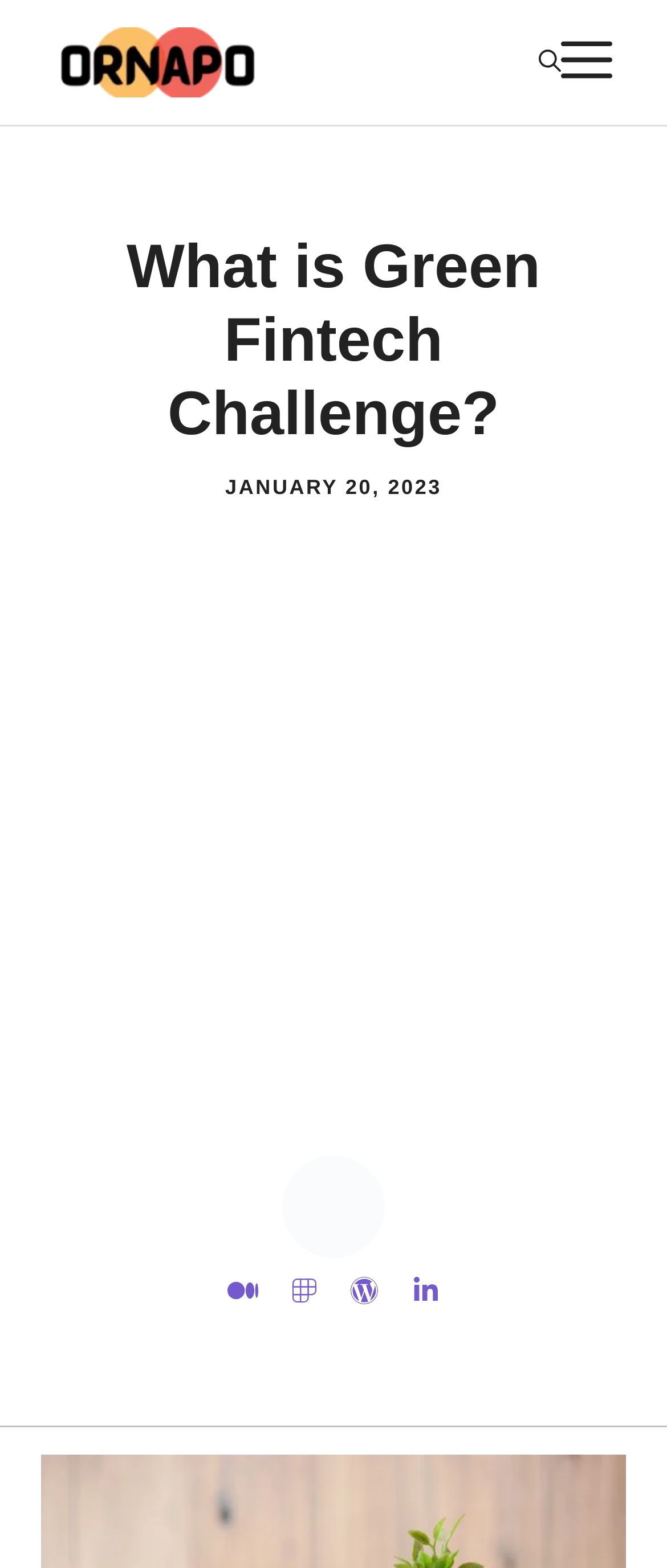Please reply with a single word or brief phrase to the question: 
How many social media links are there?

4